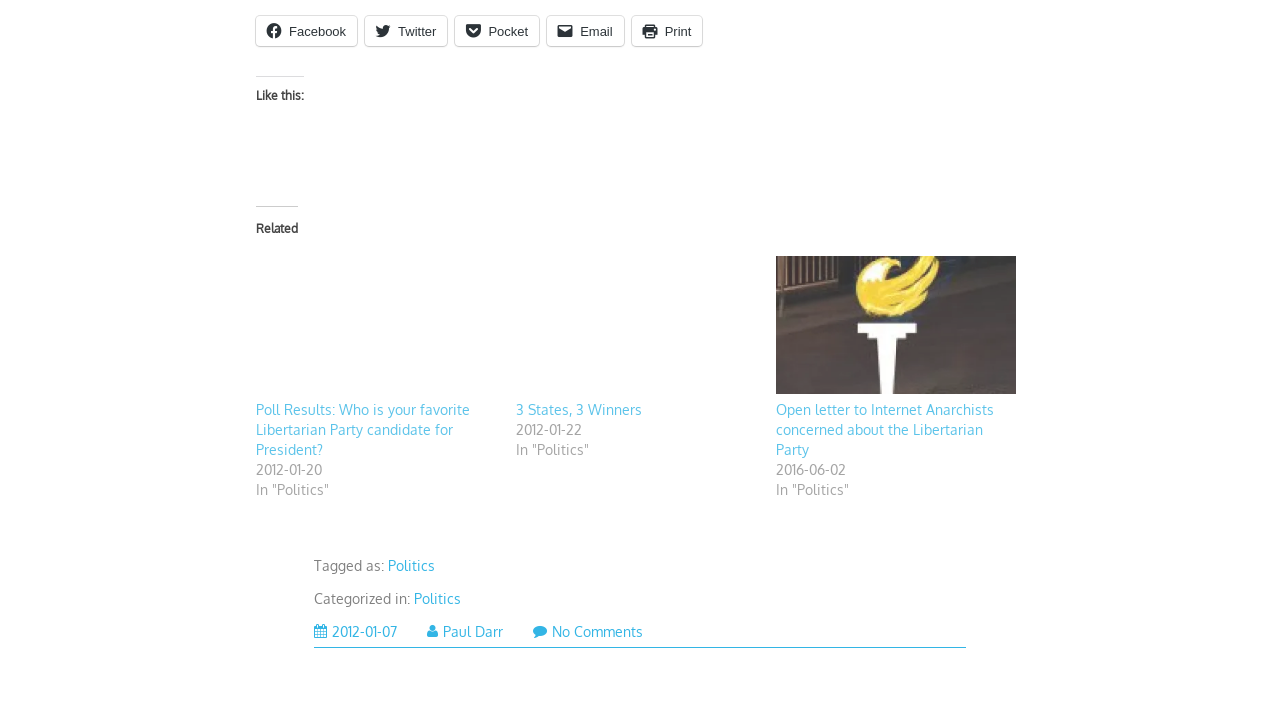Identify and provide the bounding box for the element described by: "3 States, 3 Winners".

[0.403, 0.563, 0.502, 0.586]